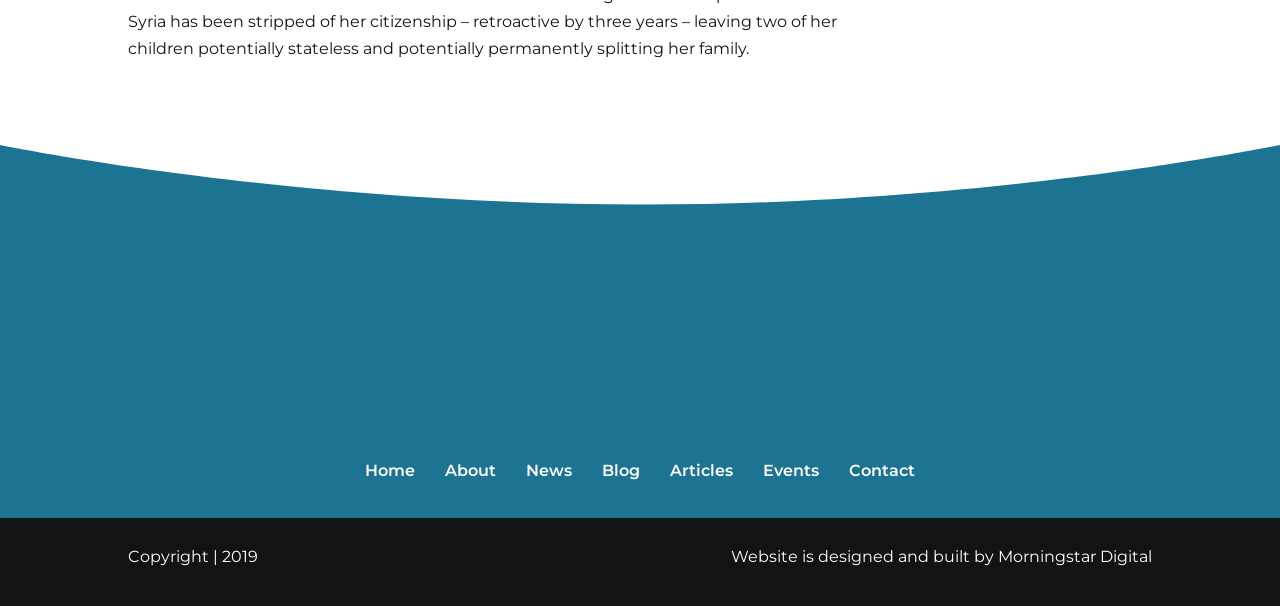Who designed and built the website?
Look at the image and answer the question with a single word or phrase.

Morningstar Digital